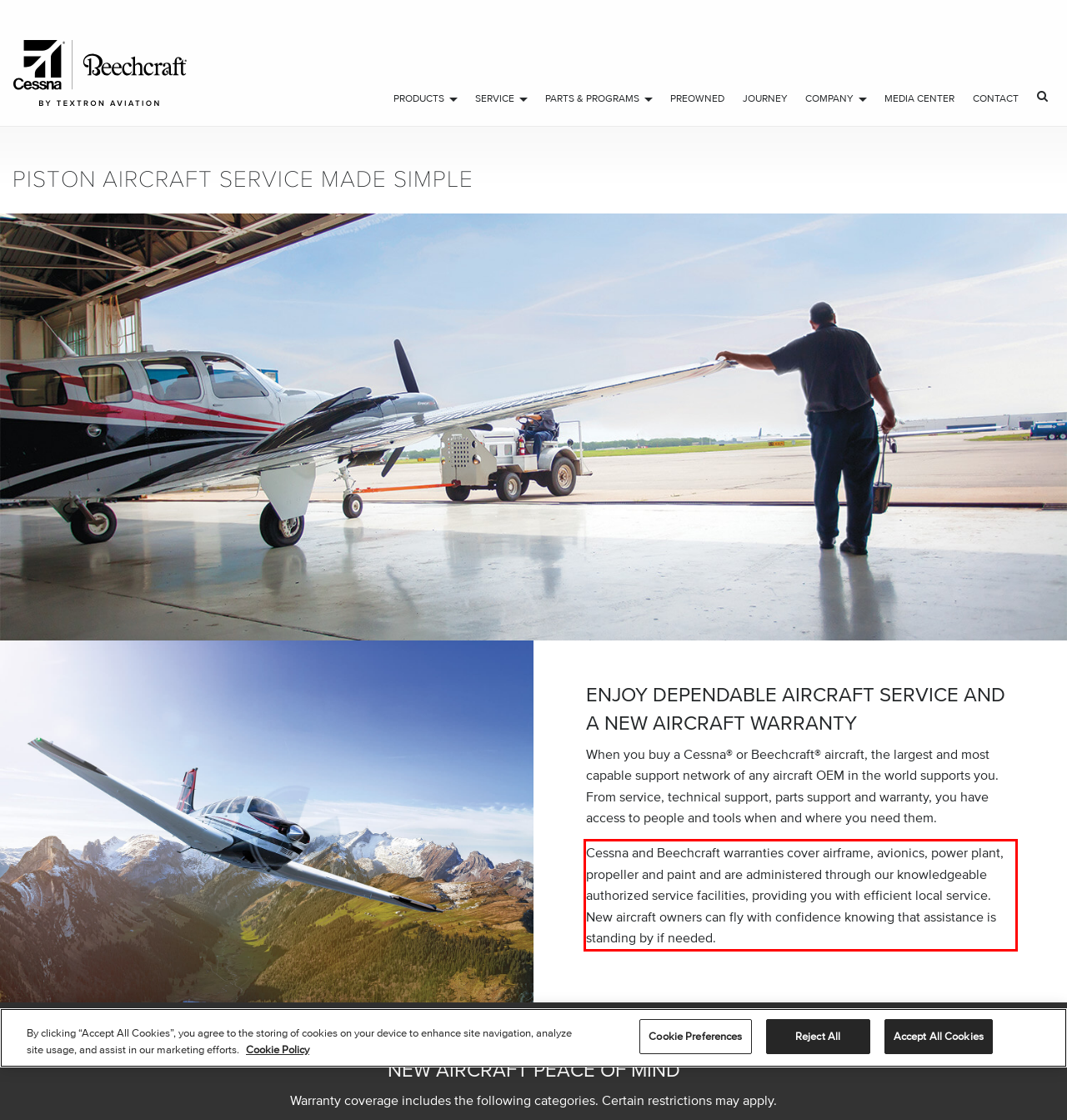Within the provided webpage screenshot, find the red rectangle bounding box and perform OCR to obtain the text content.

Cessna and Beechcraft warranties cover airframe, avionics, power plant, propeller and paint and are administered through our knowledgeable authorized service facilities, providing you with efficient local service. New aircraft owners can fly with confidence knowing that assistance is standing by if needed.